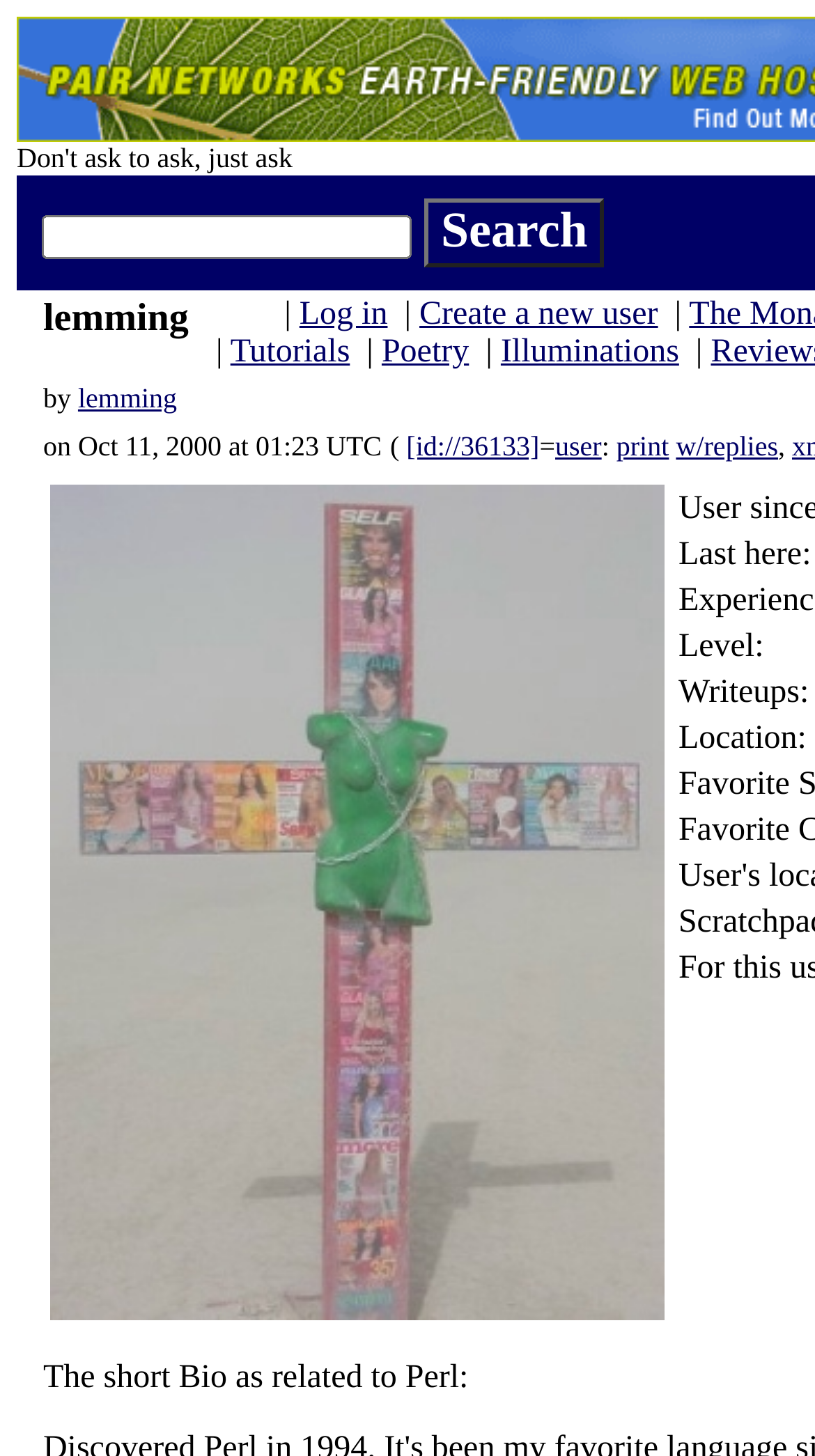Using the information in the image, give a comprehensive answer to the question: 
What is the purpose of the textbox?

The purpose of the textbox can be inferred from the button next to it with the text 'Search', suggesting that the textbox is used for searching something on the website.